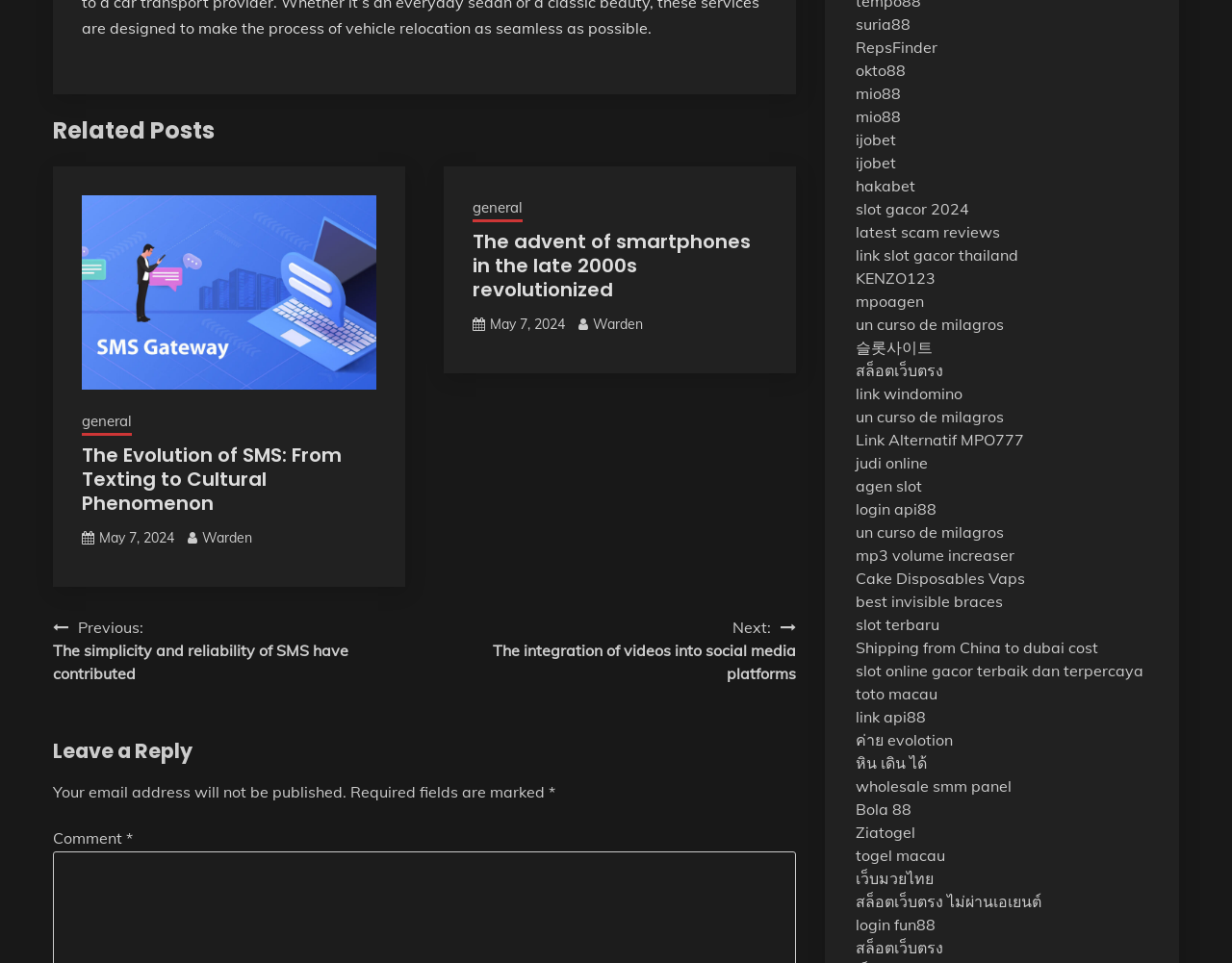Find the bounding box coordinates of the element you need to click on to perform this action: 'Read the article 'The Evolution of SMS: From Texting to Cultural Phenomenon''. The coordinates should be represented by four float values between 0 and 1, in the format [left, top, right, bottom].

[0.066, 0.461, 0.305, 0.535]